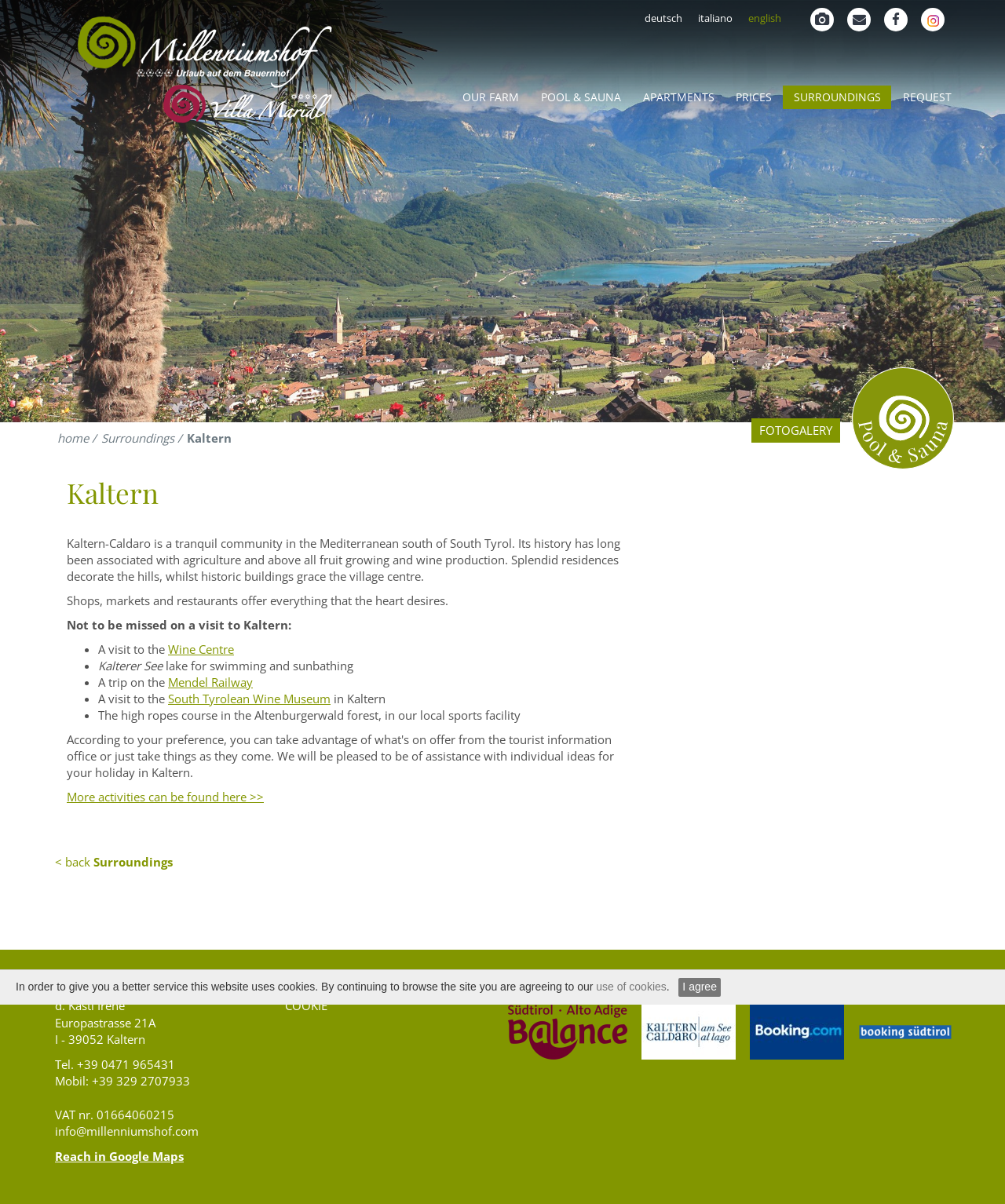Please indicate the bounding box coordinates of the element's region to be clicked to achieve the instruction: "click on training plans". Provide the coordinates as four float numbers between 0 and 1, i.e., [left, top, right, bottom].

None